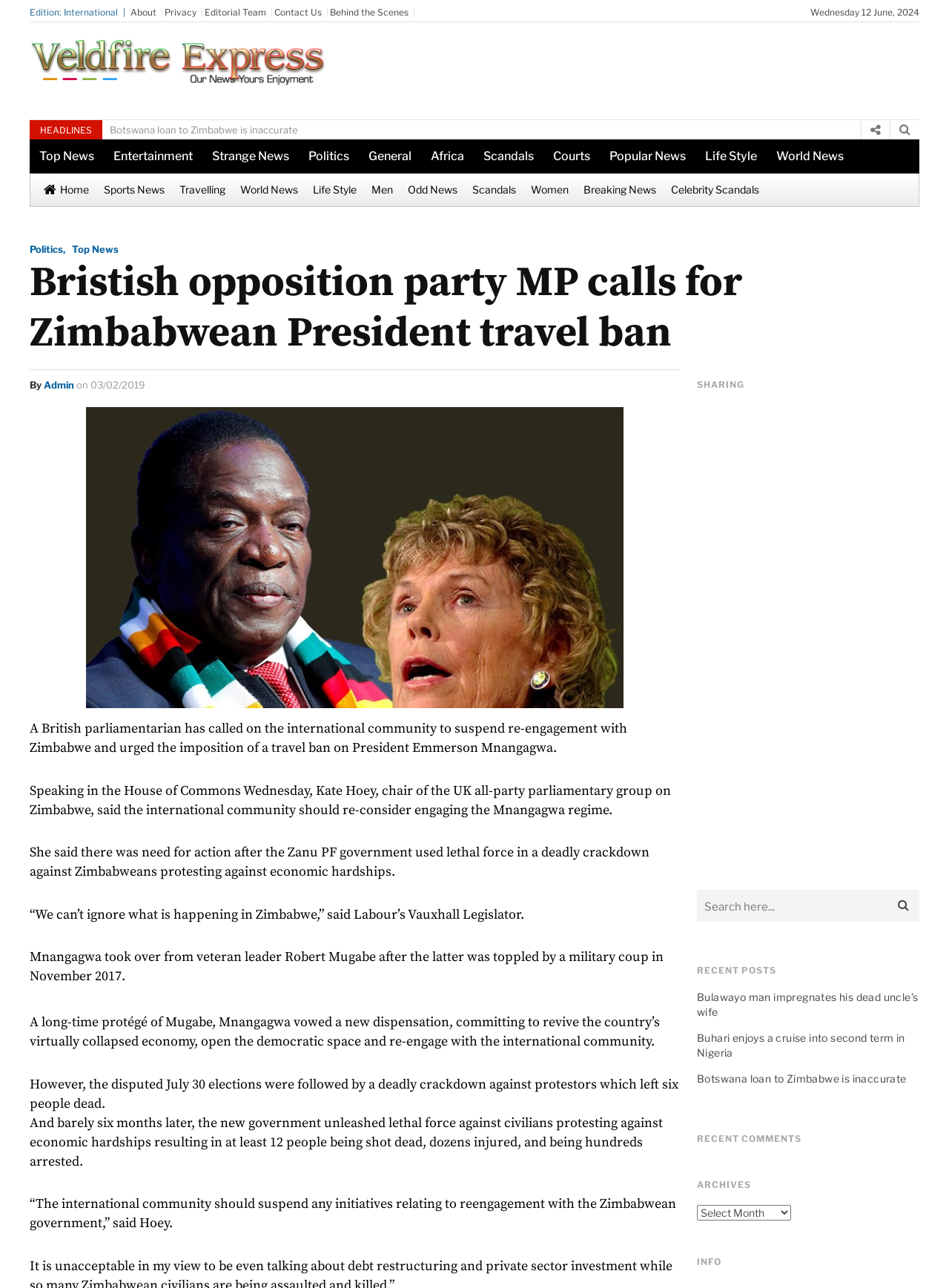Locate the bounding box coordinates of the element that should be clicked to fulfill the instruction: "View the 'Recent Posts'".

[0.734, 0.75, 0.969, 0.757]